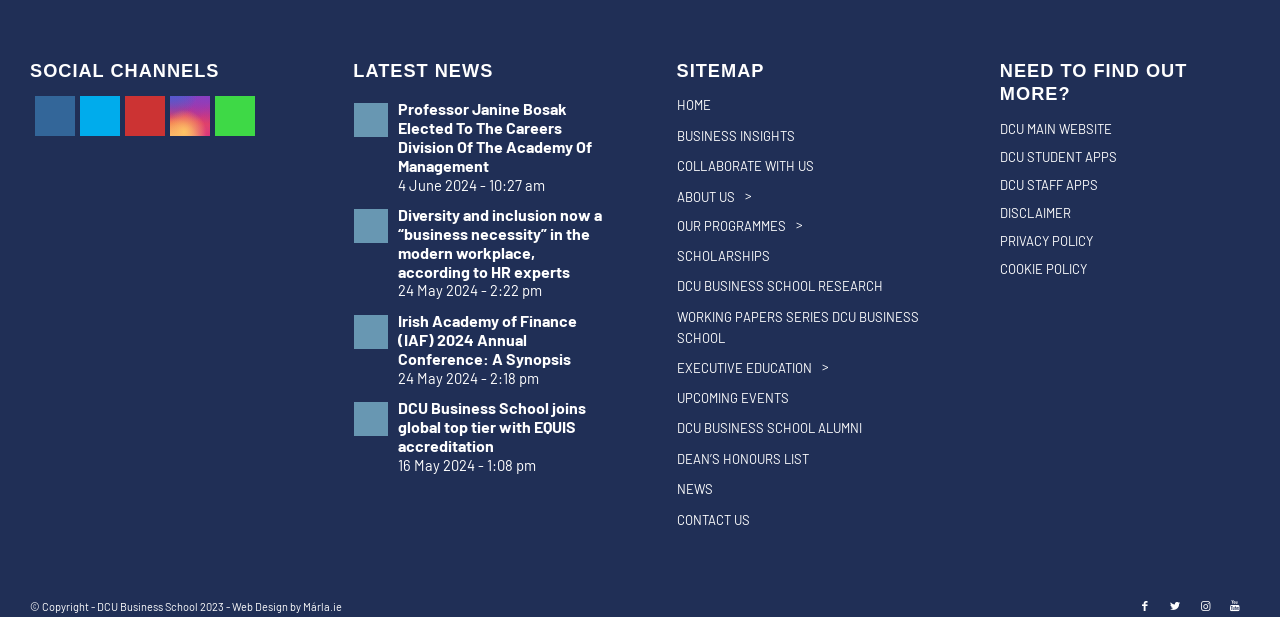What is the purpose of the 'SITEMAP' section?
From the details in the image, provide a complete and detailed answer to the question.

The 'SITEMAP' section provides a list of links to various pages on the website, allowing users to navigate and access different sections of the website.